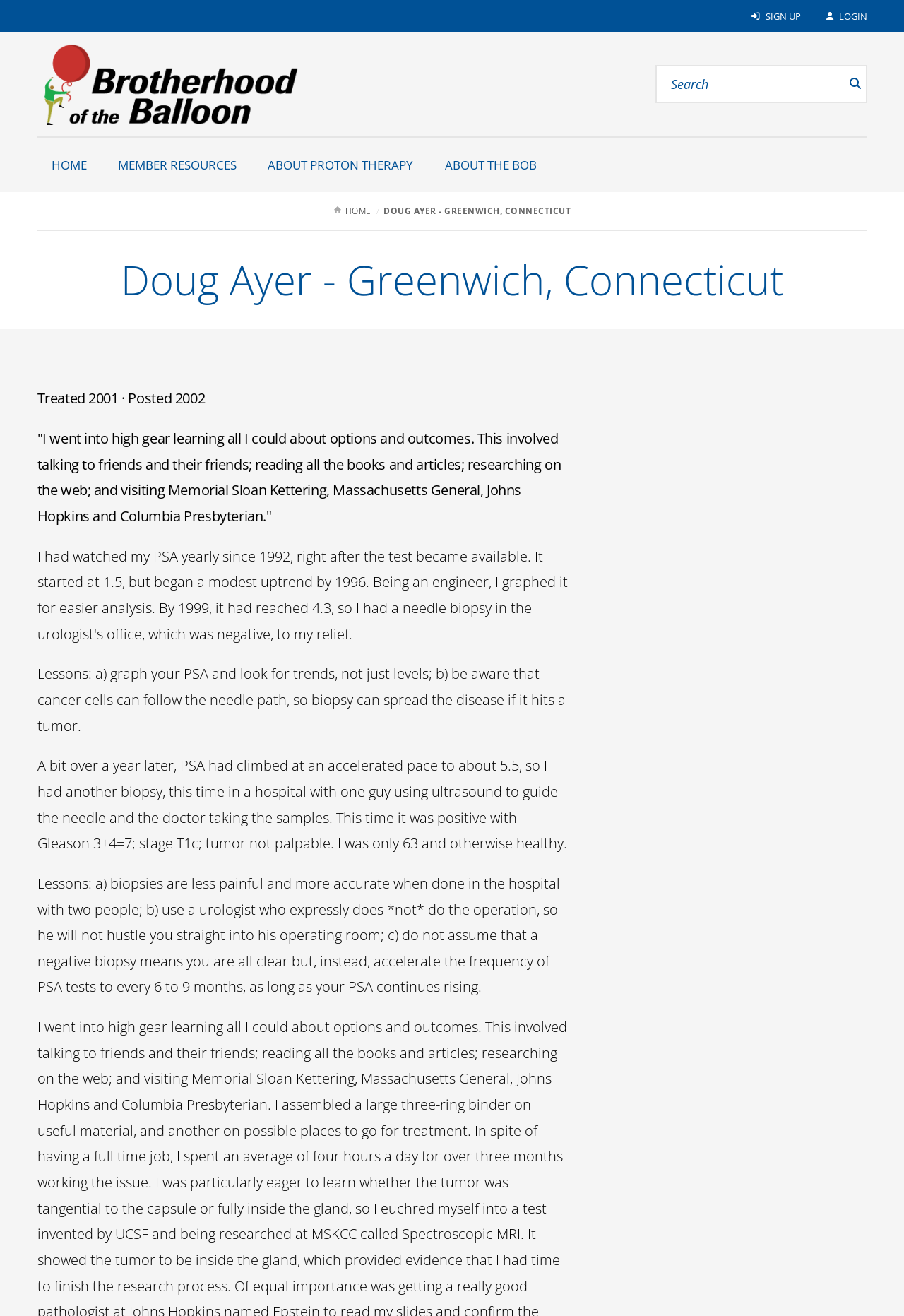What is the topic of the webpage about?
Based on the image, answer the question with as much detail as possible.

I determined the answer by reading the static text elements which discuss Doug Ayer's experience with cancer, proton therapy, and his lessons learned from the experience, suggesting that the webpage is about proton therapy and cancer.